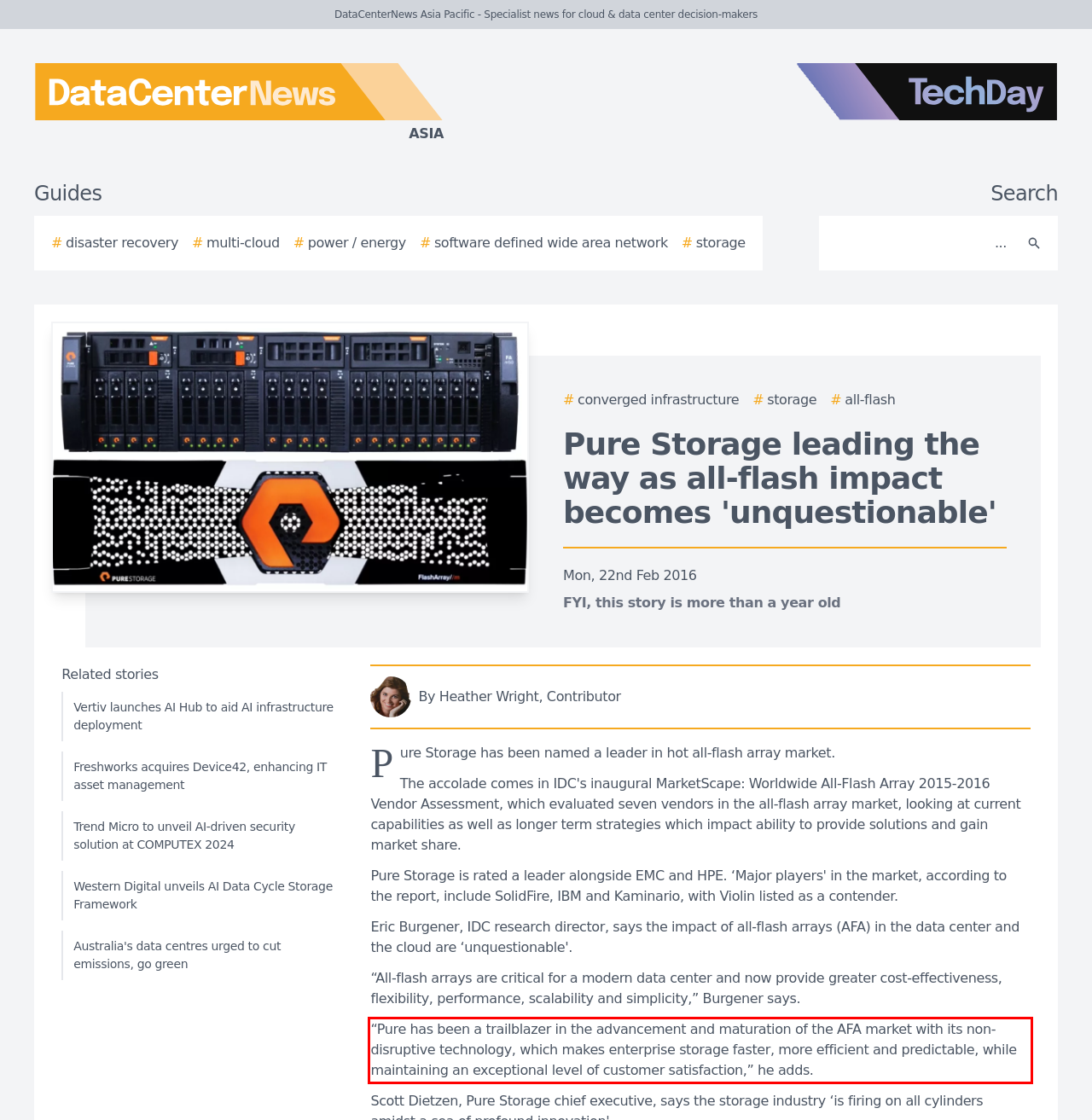You are provided with a screenshot of a webpage that includes a red bounding box. Extract and generate the text content found within the red bounding box.

“Pure has been a trailblazer in the advancement and maturation of the AFA market with its non-disruptive technology, which makes enterprise storage faster, more efficient and predictable, while maintaining an exceptional level of customer satisfaction,” he adds.